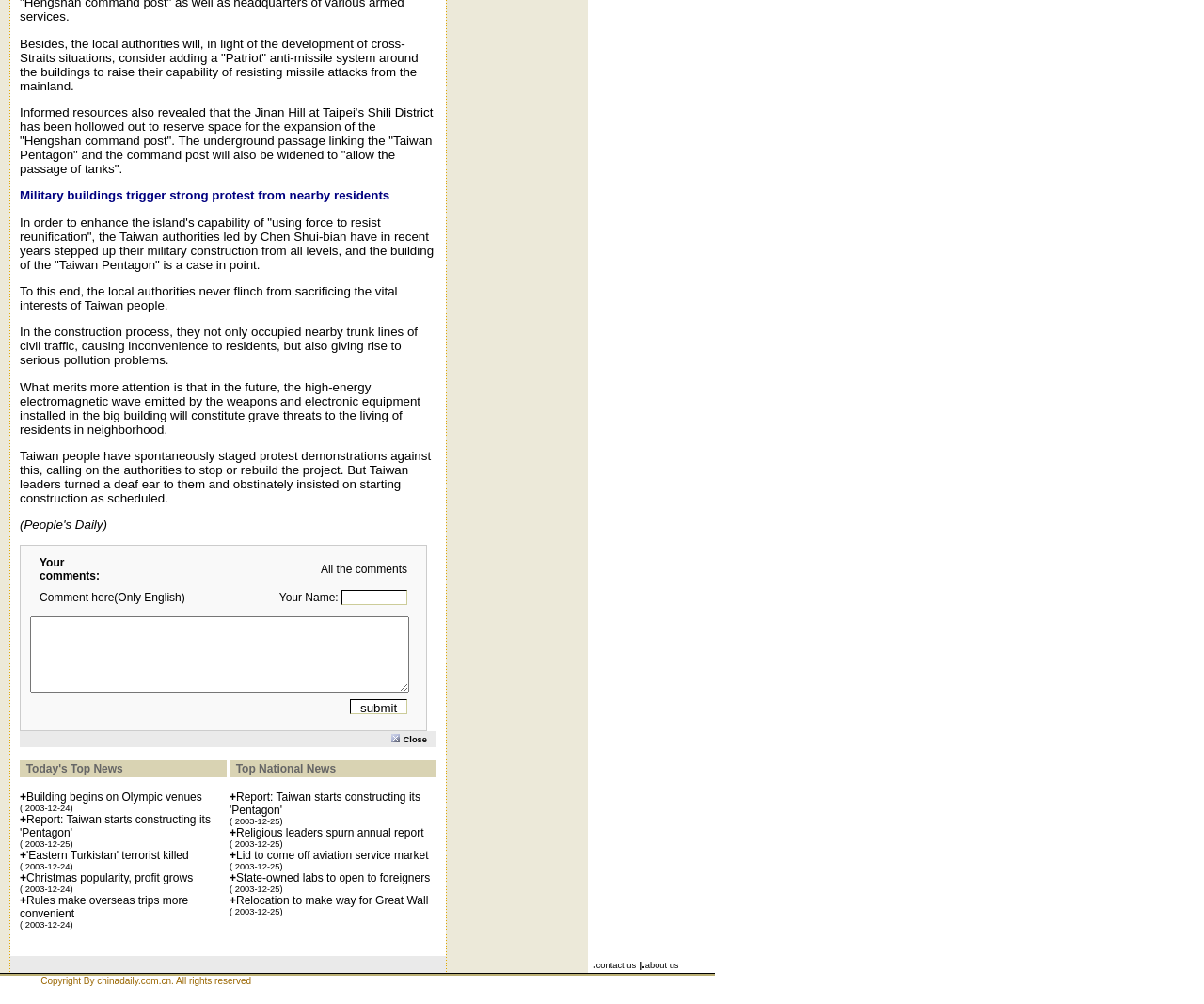What is the purpose of the 'Taiwan Pentagon'?
Based on the image, answer the question in a detailed manner.

According to the text, the 'Taiwan Pentagon' is being built to enhance the island's capability of 'using force to resist reunification', implying that its purpose is to resist reunification with the mainland.